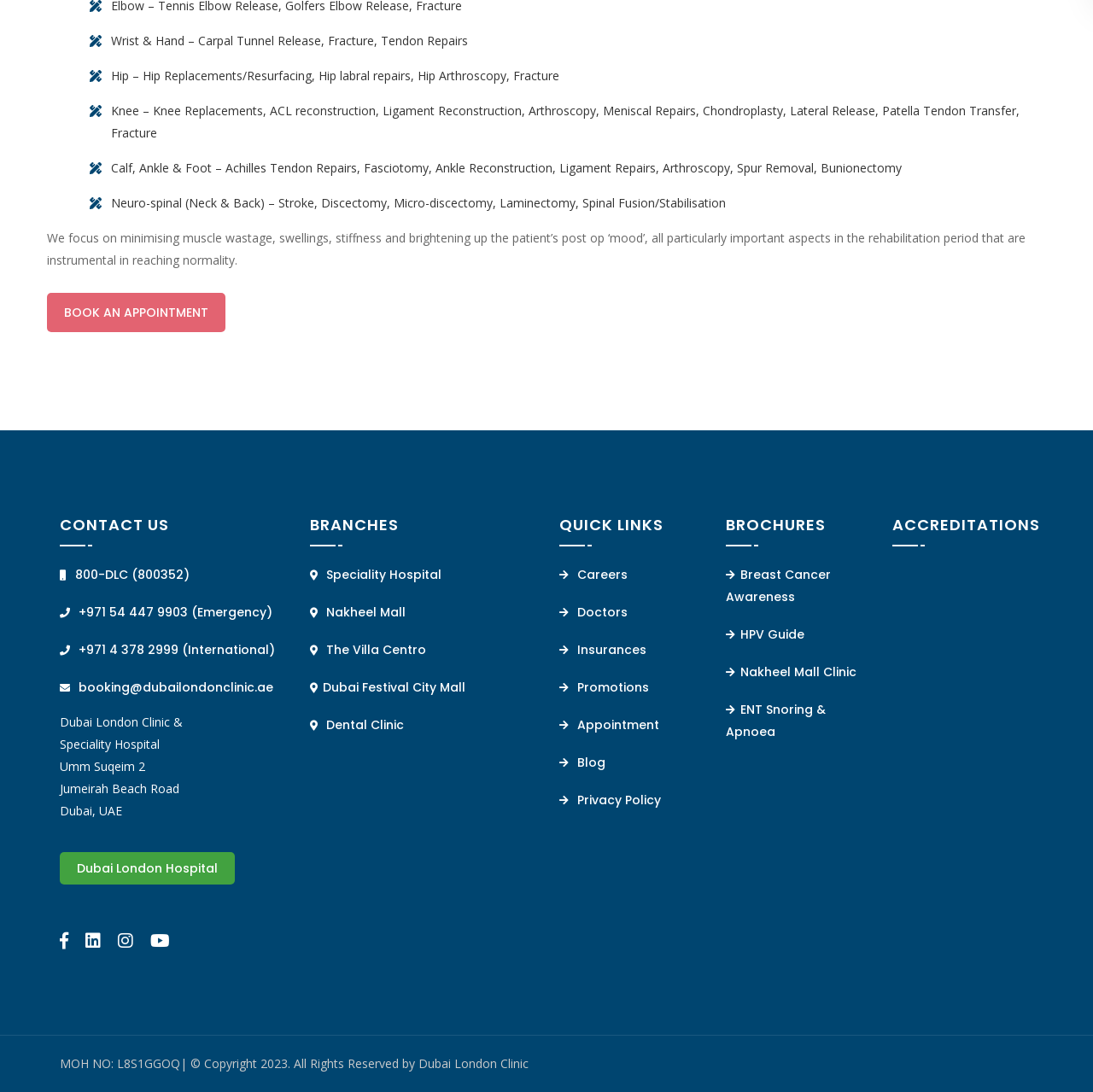What is the contact number for international calls?
Utilize the image to construct a detailed and well-explained answer.

The contact number for international calls can be found under the element with bounding box coordinates [0.055, 0.585, 0.252, 0.605]. This element is a link type and contains the text '+971 4 378 2999 (International)'.